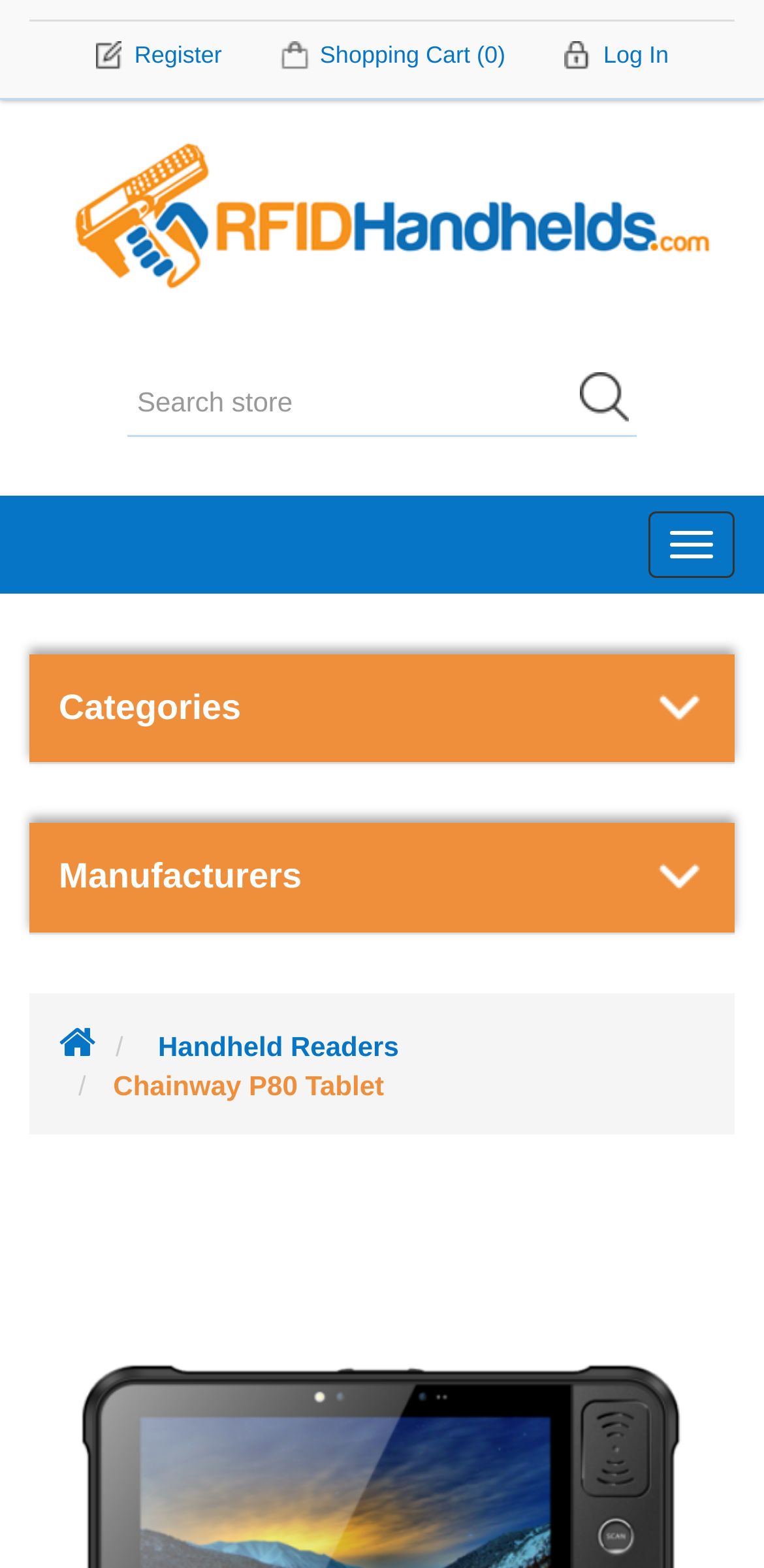What is the function of the textbox at the top?
Using the image provided, answer with just one word or phrase.

Search store